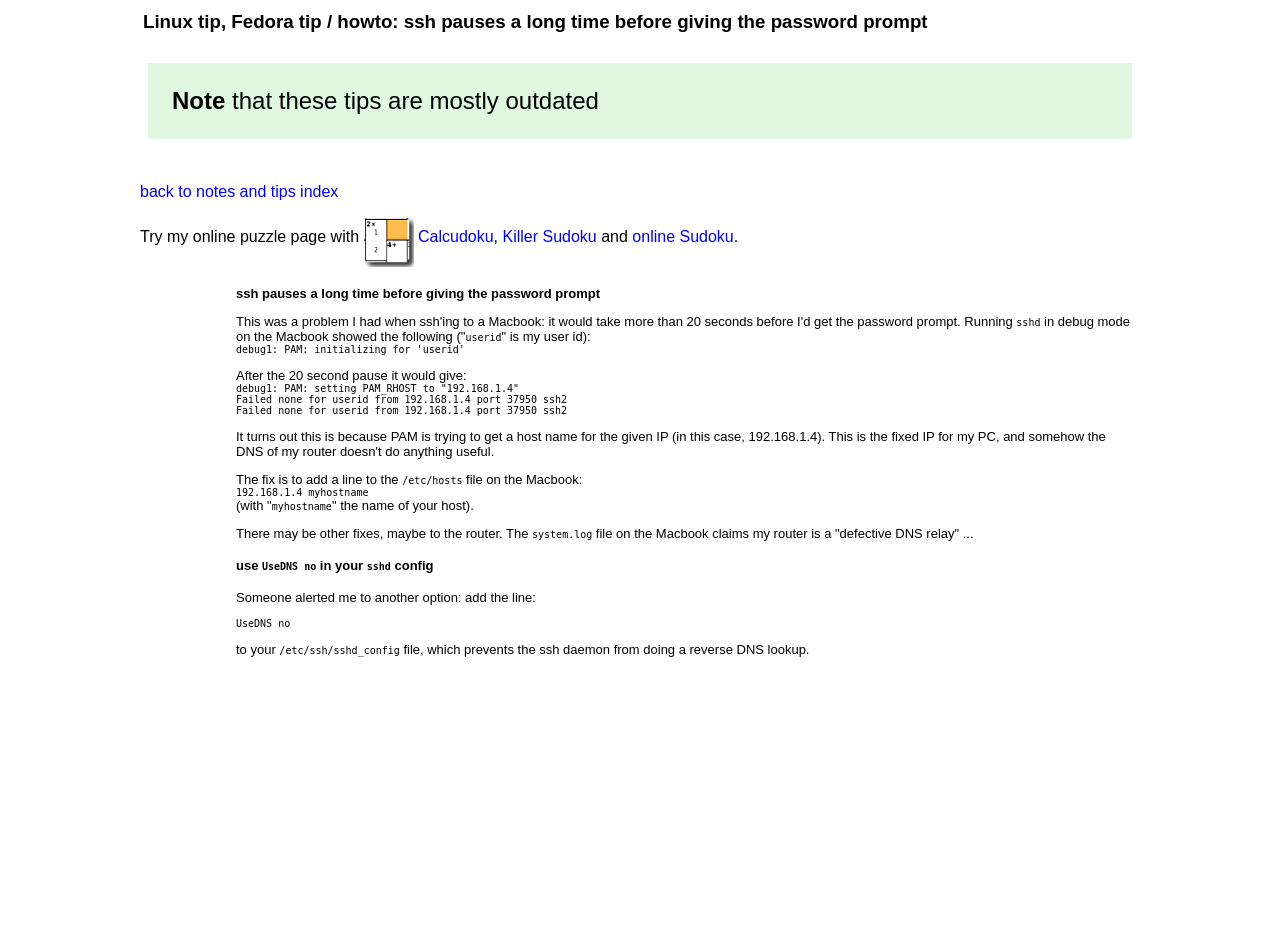Elaborate on the different components and information displayed on the webpage.

This webpage appears to be a technical blog post or tutorial, focused on a specific issue with SSH connections. At the top, there is a heading that reads "Linux tip, Fedora tip / howto: ssh pauses a long time before giving the password prompt". Below this, there is a note stating that the tips on this page are mostly outdated.

The main content of the page is a detailed explanation of a problem the author encountered with SSH connections, where the password prompt would take over 20 seconds to appear. The author provides a technical explanation of the issue, including debug logs and error messages. The solution to the problem is presented in a step-by-step manner, with instructions on how to add a line to the /etc/hosts file on a Macbook to resolve the issue.

On the right side of the page, there are several links to other related resources, including a "back to notes and tips index" link, as well as links to online puzzle pages, such as Calcudoku and Killer Sudoku. There is also an image on the page, although its content is not specified.

The overall layout of the page is organized, with clear headings and concise text. The technical explanations are detailed and include code snippets and error messages, suggesting that the page is intended for an audience with some technical expertise.